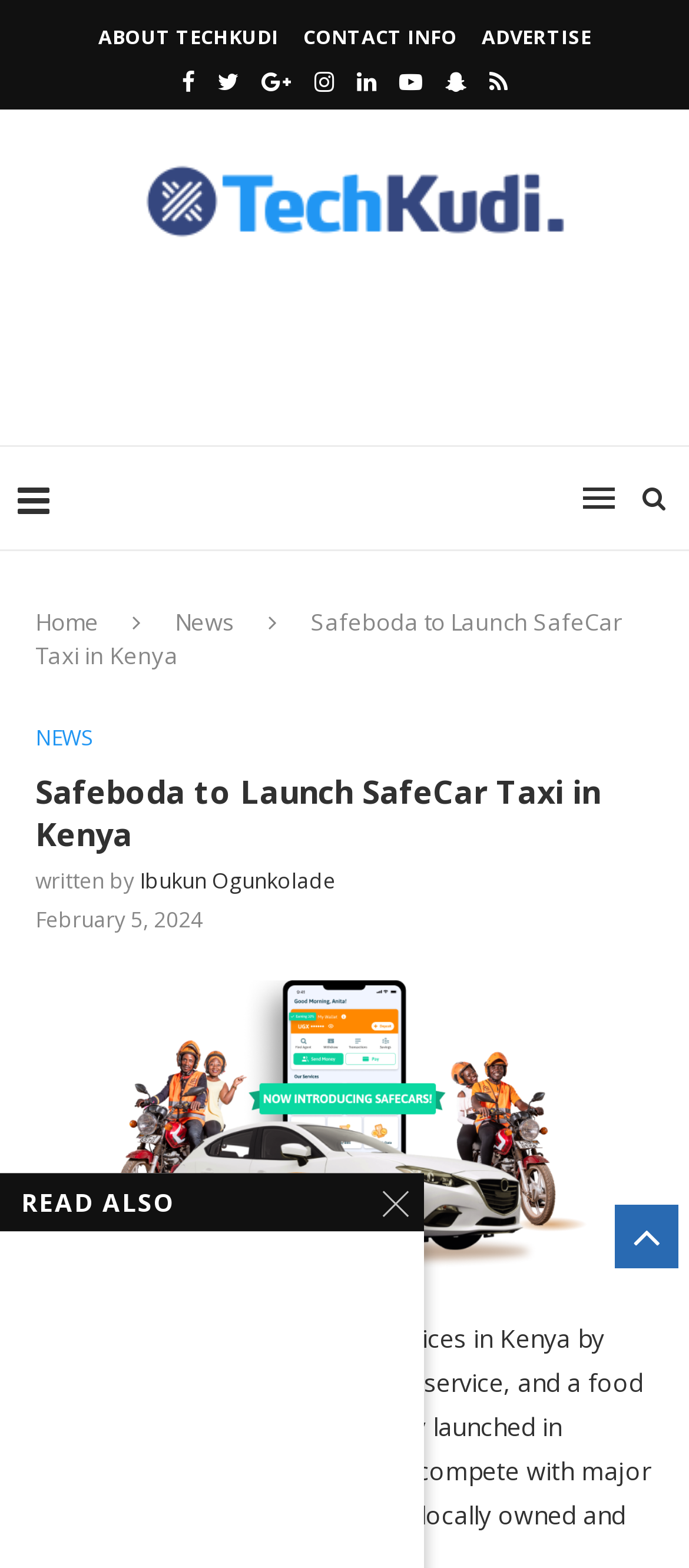Consider the image and give a detailed and elaborate answer to the question: 
What is the category of the news article?

The category of the news article can be found in the link element at the top of the webpage, which reads 'News'.